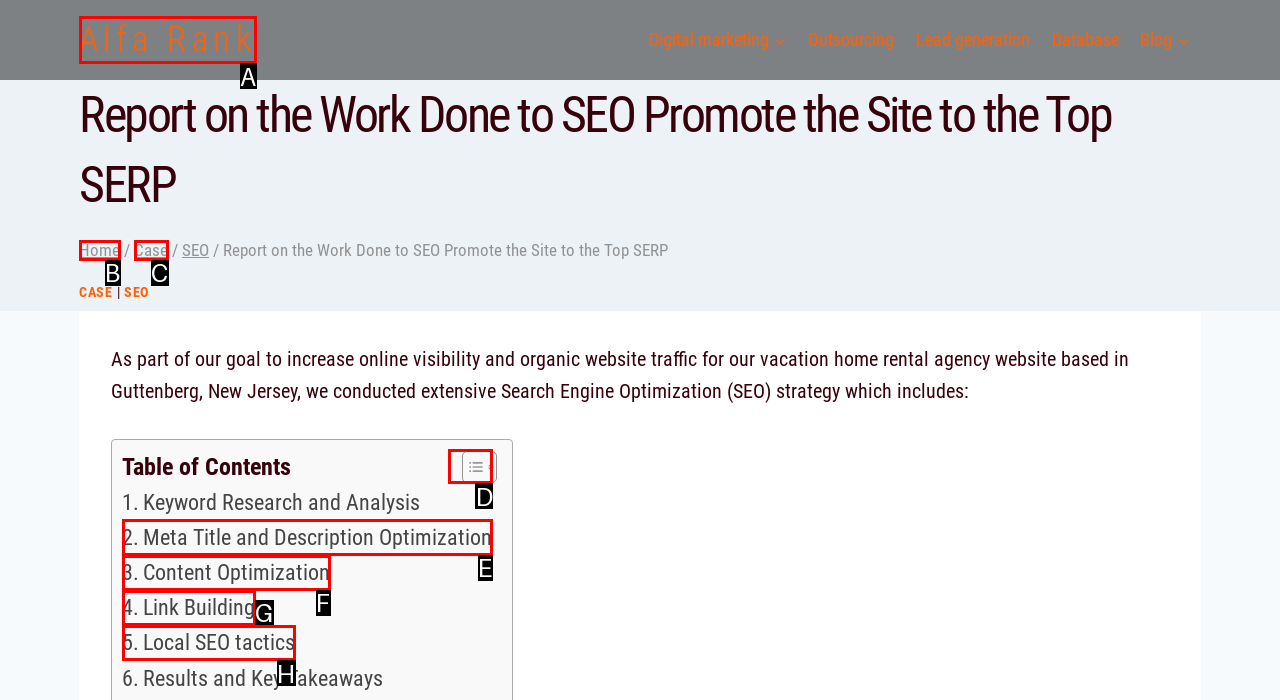Determine which HTML element to click to execute the following task: Check the author's profile Answer with the letter of the selected option.

None